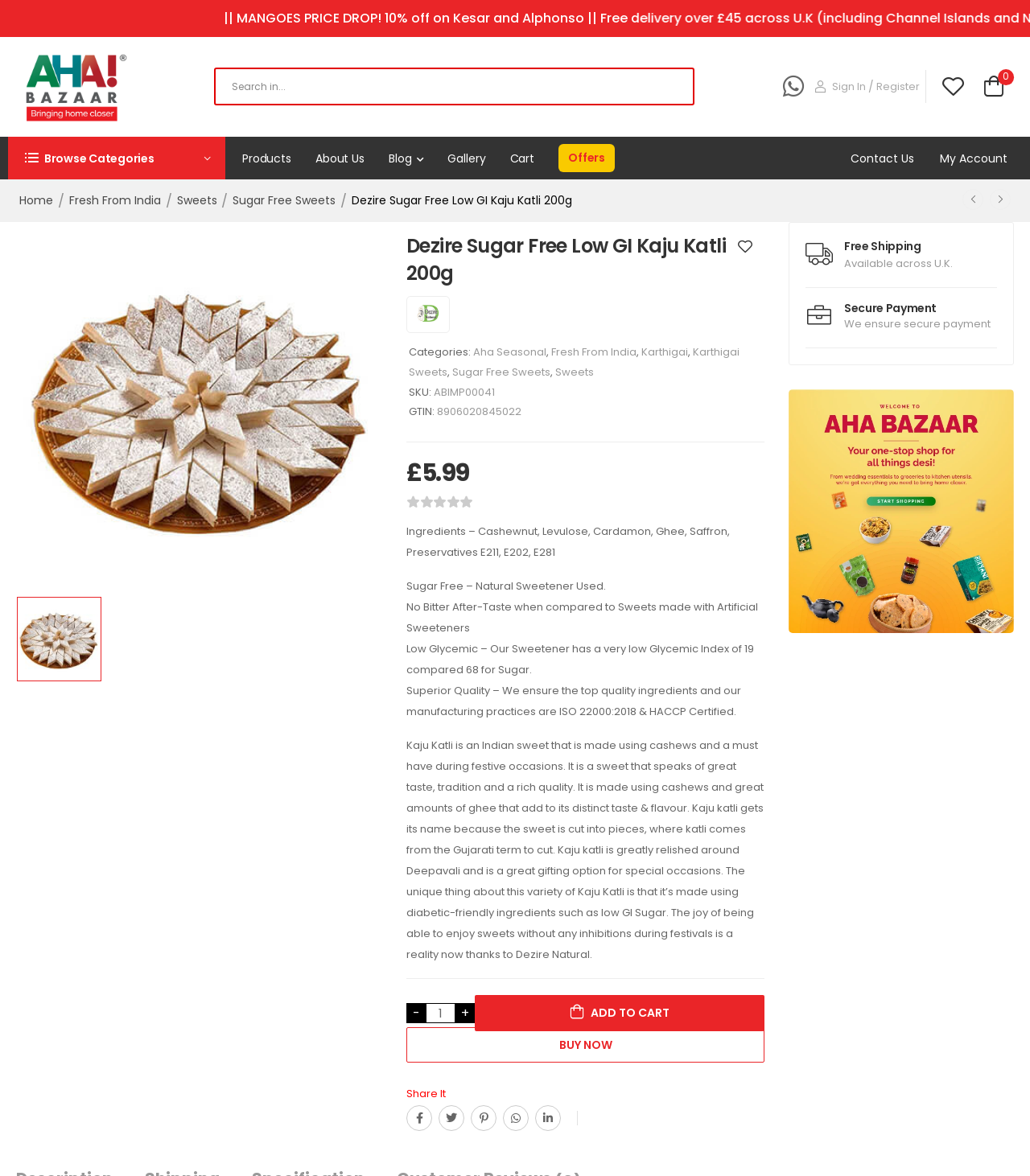What is the name of the product?
From the details in the image, provide a complete and detailed answer to the question.

The name of the product can be found in the heading element with the text 'Dezire Sugar Free Low GI Kaju Katli 200g' which is located in the middle of the webpage.